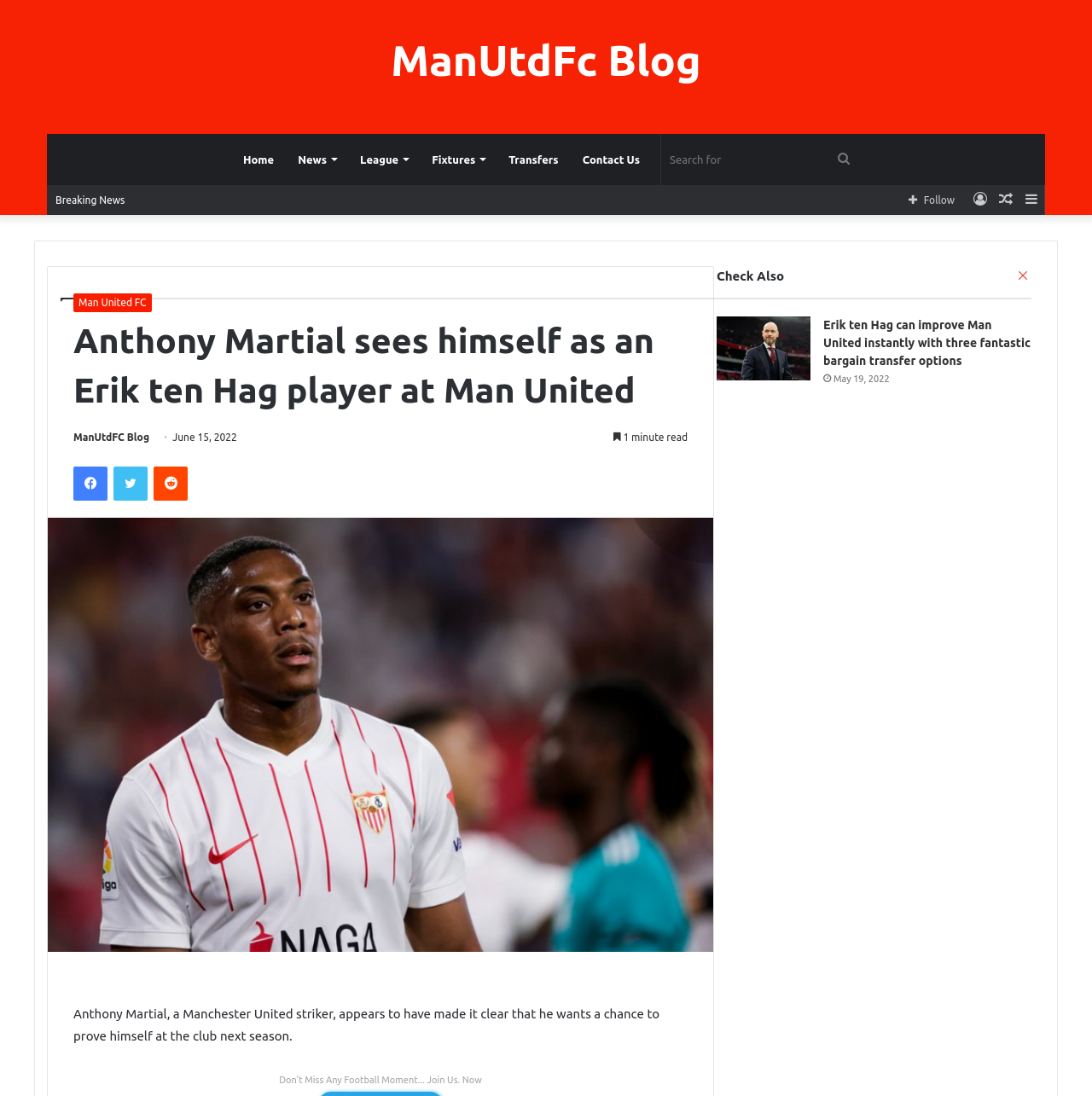Identify the bounding box for the element characterized by the following description: "Home".

[0.212, 0.122, 0.262, 0.169]